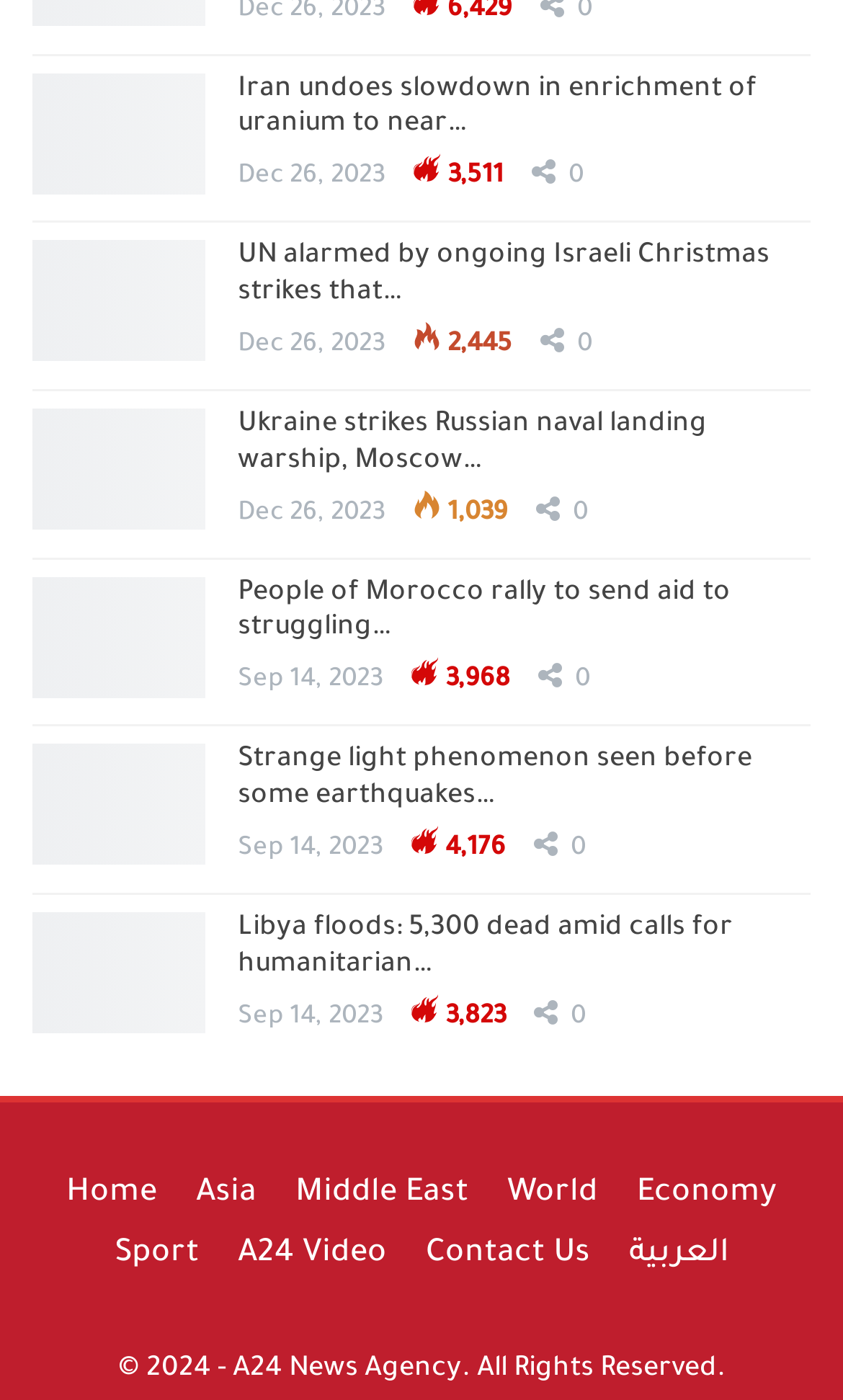Predict the bounding box coordinates of the UI element that matches this description: "Middle East". The coordinates should be in the format [left, top, right, bottom] with each value between 0 and 1.

[0.35, 0.841, 0.555, 0.866]